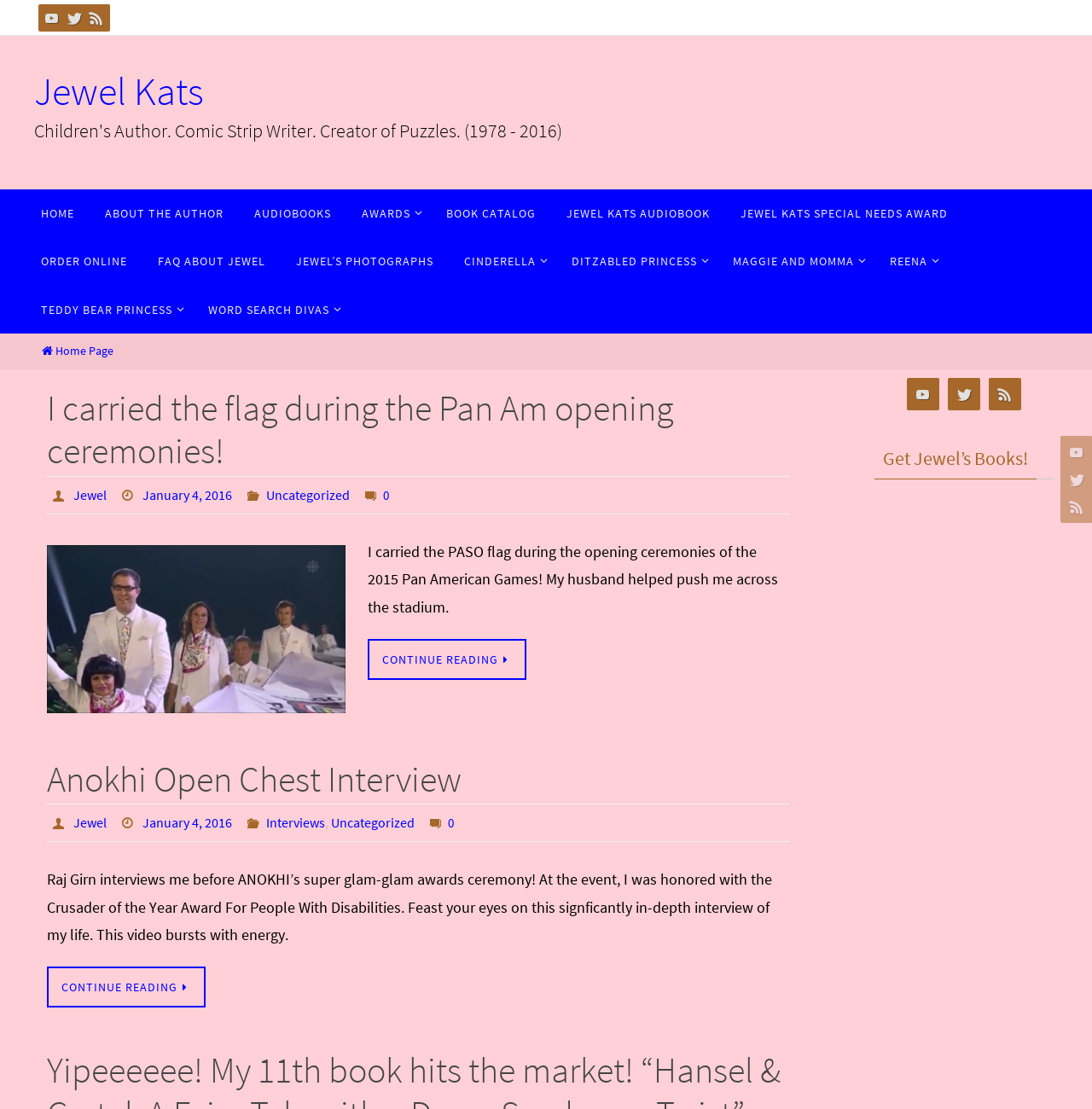Determine the bounding box coordinates of the clickable element necessary to fulfill the instruction: "Read the article about carrying the flag during the Pan Am opening ceremonies". Provide the coordinates as four float numbers within the 0 to 1 range, i.e., [left, top, right, bottom].

[0.043, 0.349, 0.723, 0.655]